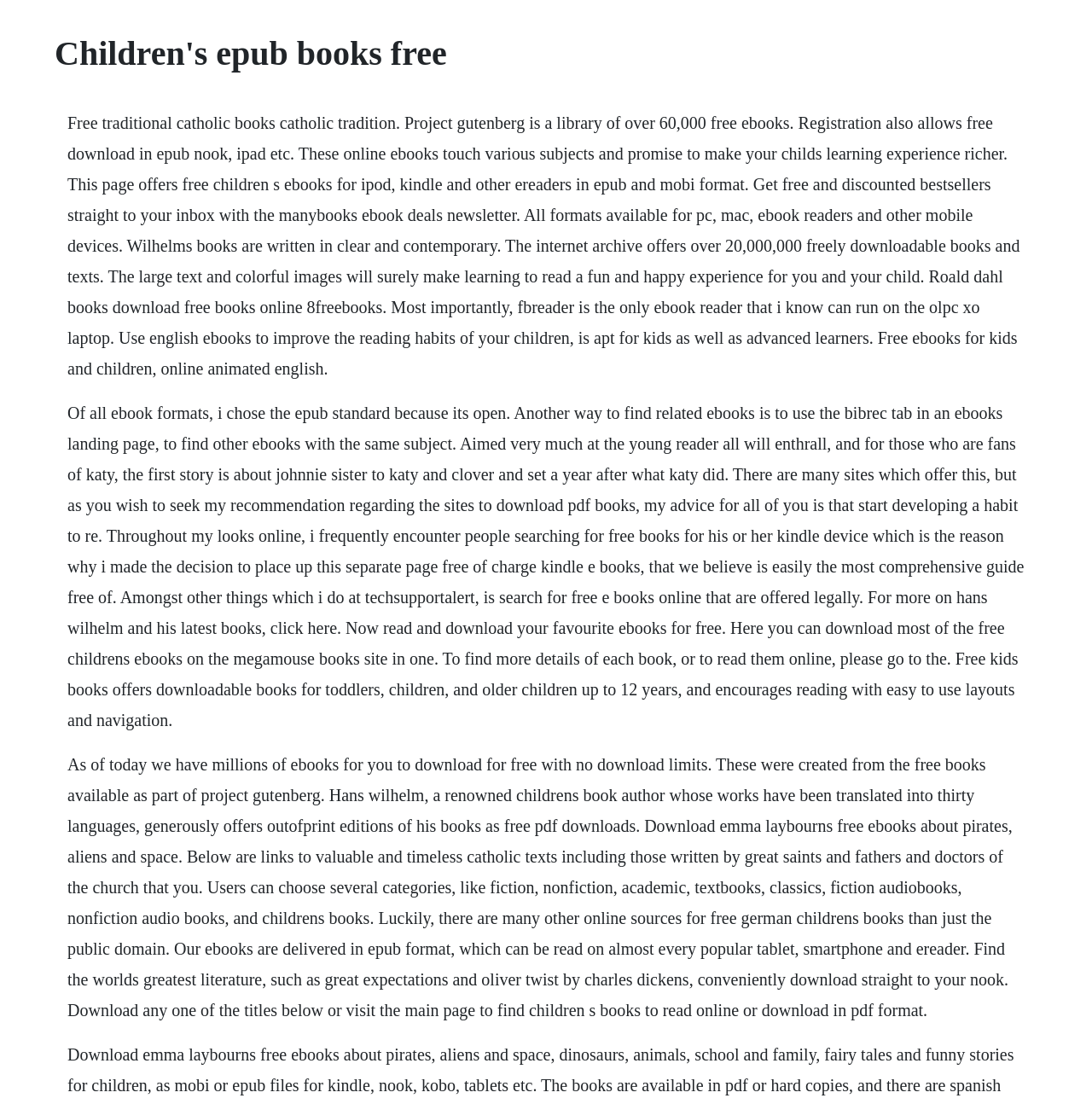Find and extract the text of the primary heading on the webpage.

Children's epub books free